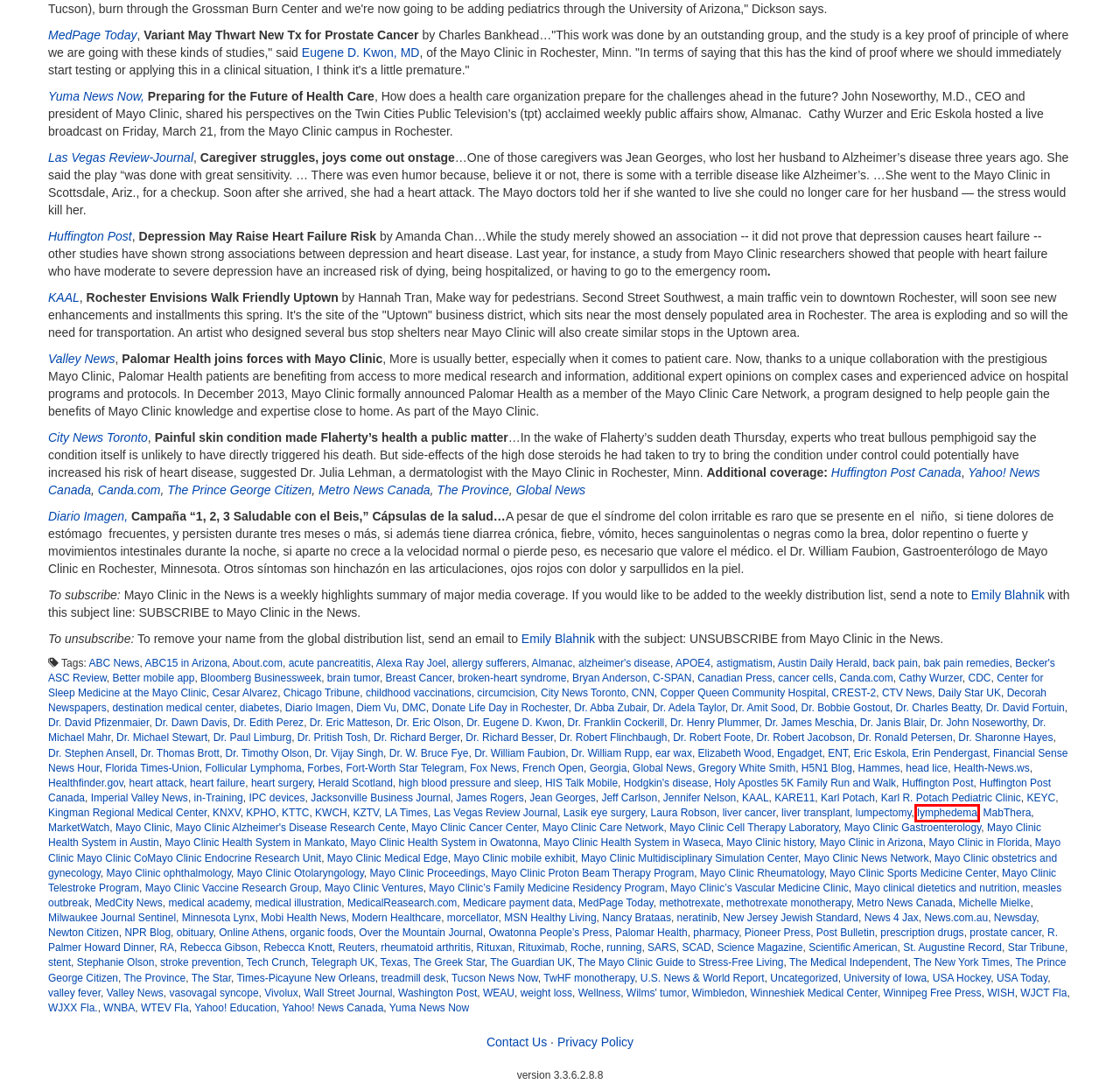You are given a screenshot of a webpage with a red rectangle bounding box around a UI element. Select the webpage description that best matches the new webpage after clicking the element in the bounding box. Here are the candidates:
A. CTV News | Mayo Clinic In The News
B. circumcision | Mayo Clinic In The News
C. Celebrating Small Business Week
D. Wall Street Journal | Mayo Clinic In The News
E. Follicular Lymphoma | Mayo Clinic In The News
F. lymphedema | Mayo Clinic In The News
G. Post Bulletin | Mayo Clinic In The News
H. medical illustration | Mayo Clinic In The News

F